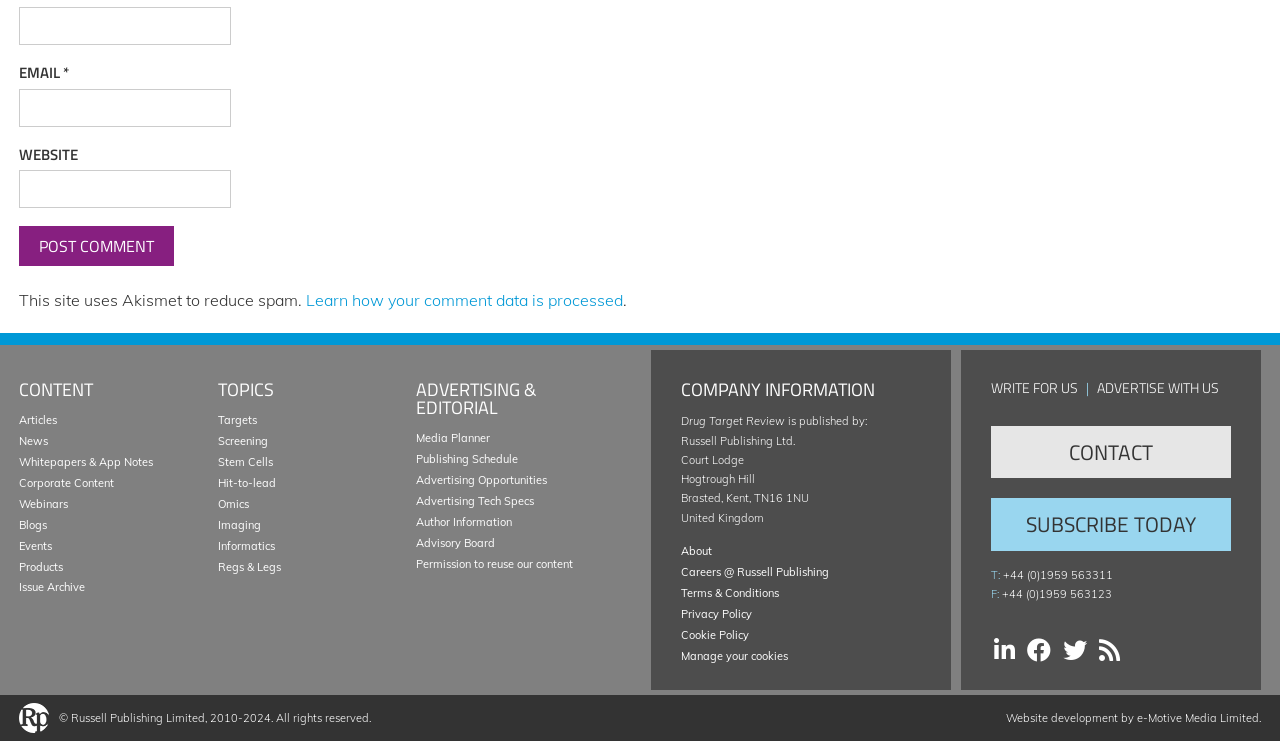What is the purpose of the 'Post Comment' button?
Using the details from the image, give an elaborate explanation to answer the question.

The 'Post Comment' button is located below the comment input fields, which suggests that it is used to submit a comment after filling in the required information.